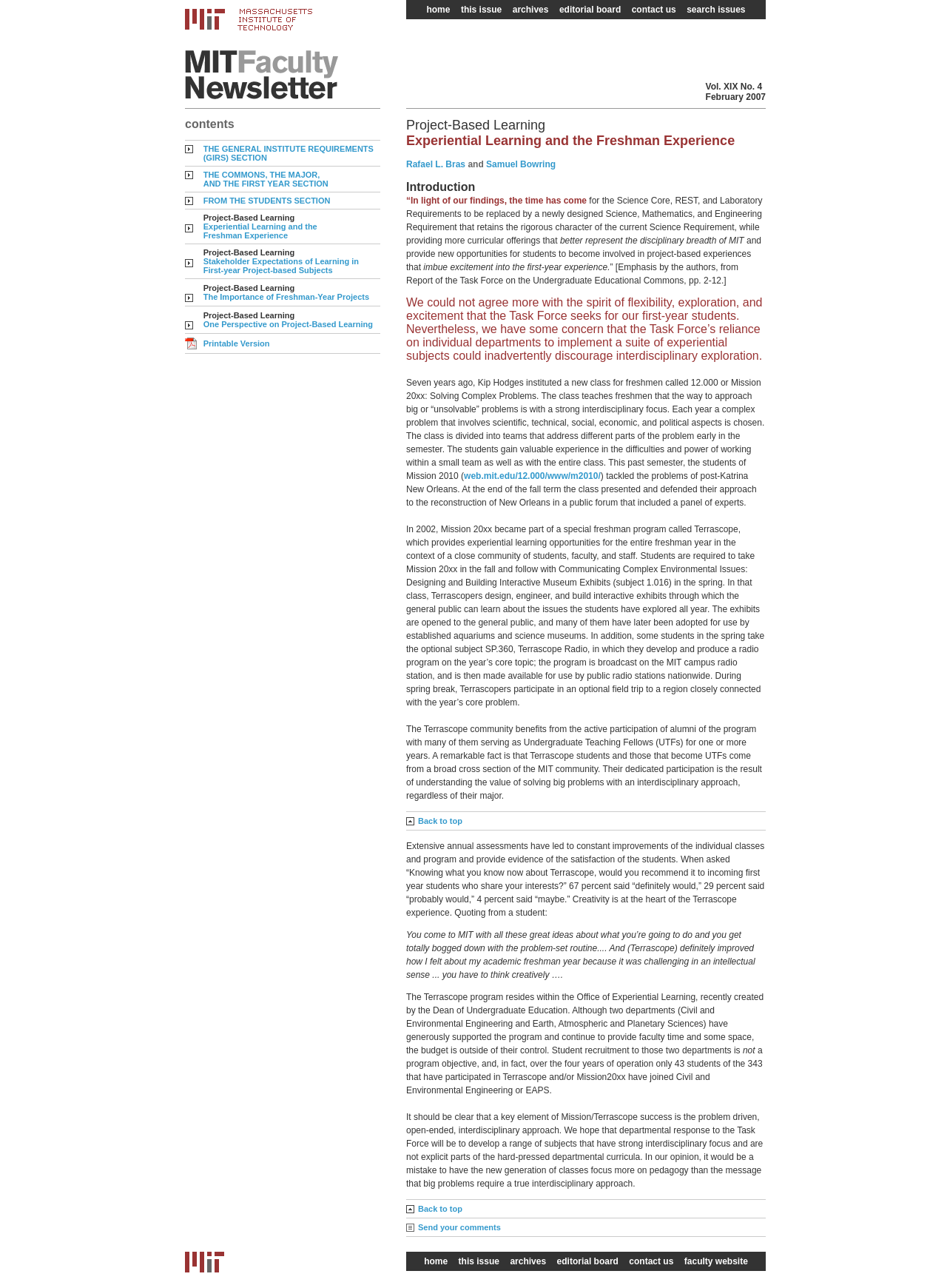Provide an in-depth description of the elements and layout of the webpage.

The webpage is about Experiential Learning and the Freshman Experience, with a focus on project-based learning. At the top, there is a navigation bar with links to "home", "this issue", "archives", "editorial board", "contact us", and "search issues". Below this, there is a logo of MIT and a title "MIT Faculty Newsletter" with a subtitle "Vol. XIX No. 4 February 2007".

The main content of the page is divided into two columns. The left column has a table of contents with links to different sections, including "THE GENERAL INSTITUTE REQUIREMENTS (GIRS) SECTION", "THE COMMONS, THE MAJOR, AND THE FIRST YEAR SECTION", "FROM THE STUDENTS SECTION", and several others. Each section has a brief description and a link to the corresponding article.

The right column has a long article titled "Project-Based Learning Experiential Learning and the Freshman Experience". The article discusses the importance of project-based learning in the freshman year, citing the example of a class called "Mission 20xx" which teaches students to approach complex problems with an interdisciplinary focus. The article also mentions the Terrascope program, which provides experiential learning opportunities for freshmen and has been successful in promoting creativity and interdisciplinary exploration.

Throughout the article, there are links to specific people, such as Rafael L. Bras and Samuel Bowring, and to other resources, such as the Report of the Task Force on the Undergraduate Educational Commons. The article is divided into sections with headings, including "Introduction", and has several quotes and emphasized text.